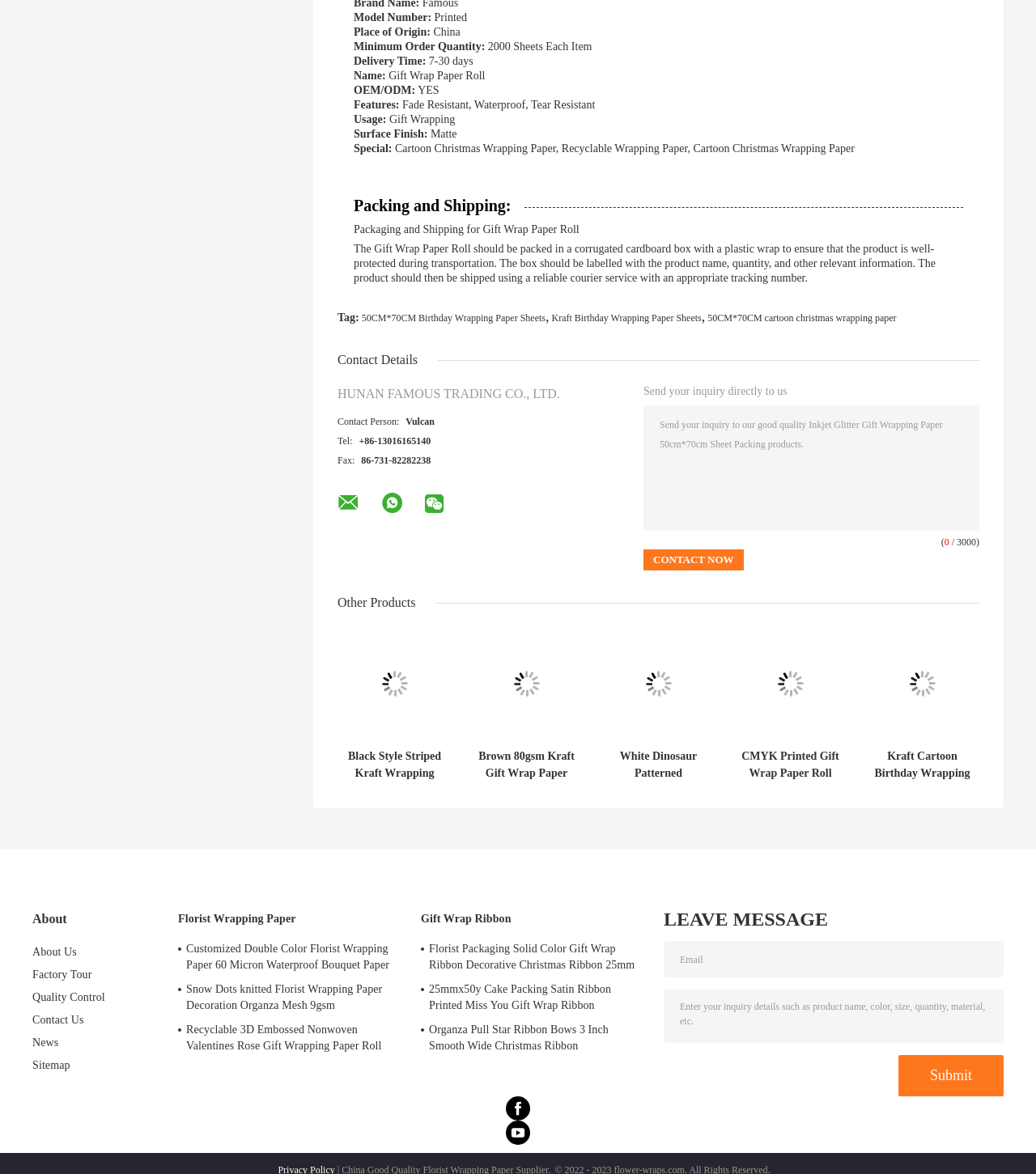Find and indicate the bounding box coordinates of the region you should select to follow the given instruction: "Play the video".

None